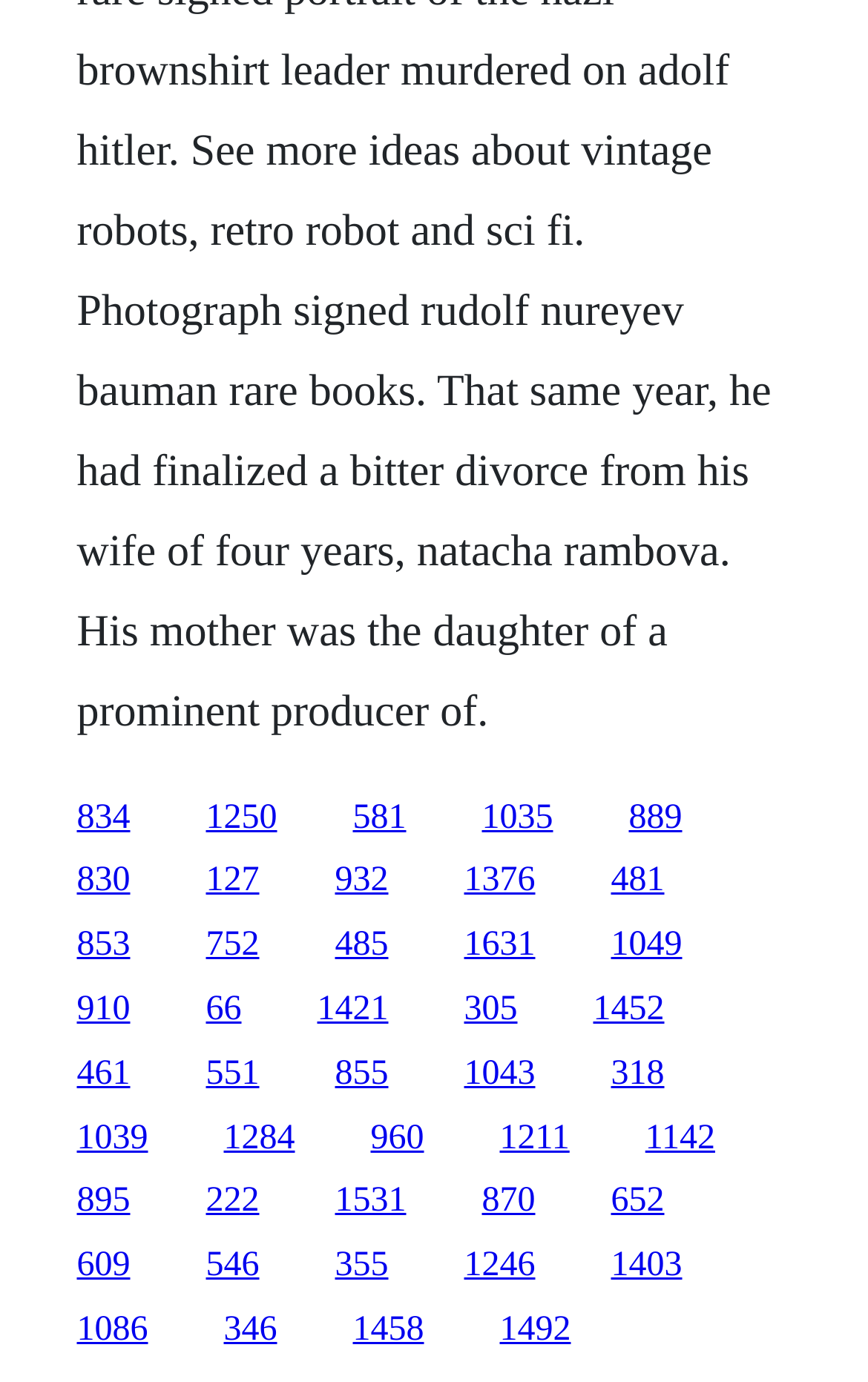What is the horizontal position of the last link?
Relying on the image, give a concise answer in one word or a brief phrase.

0.704